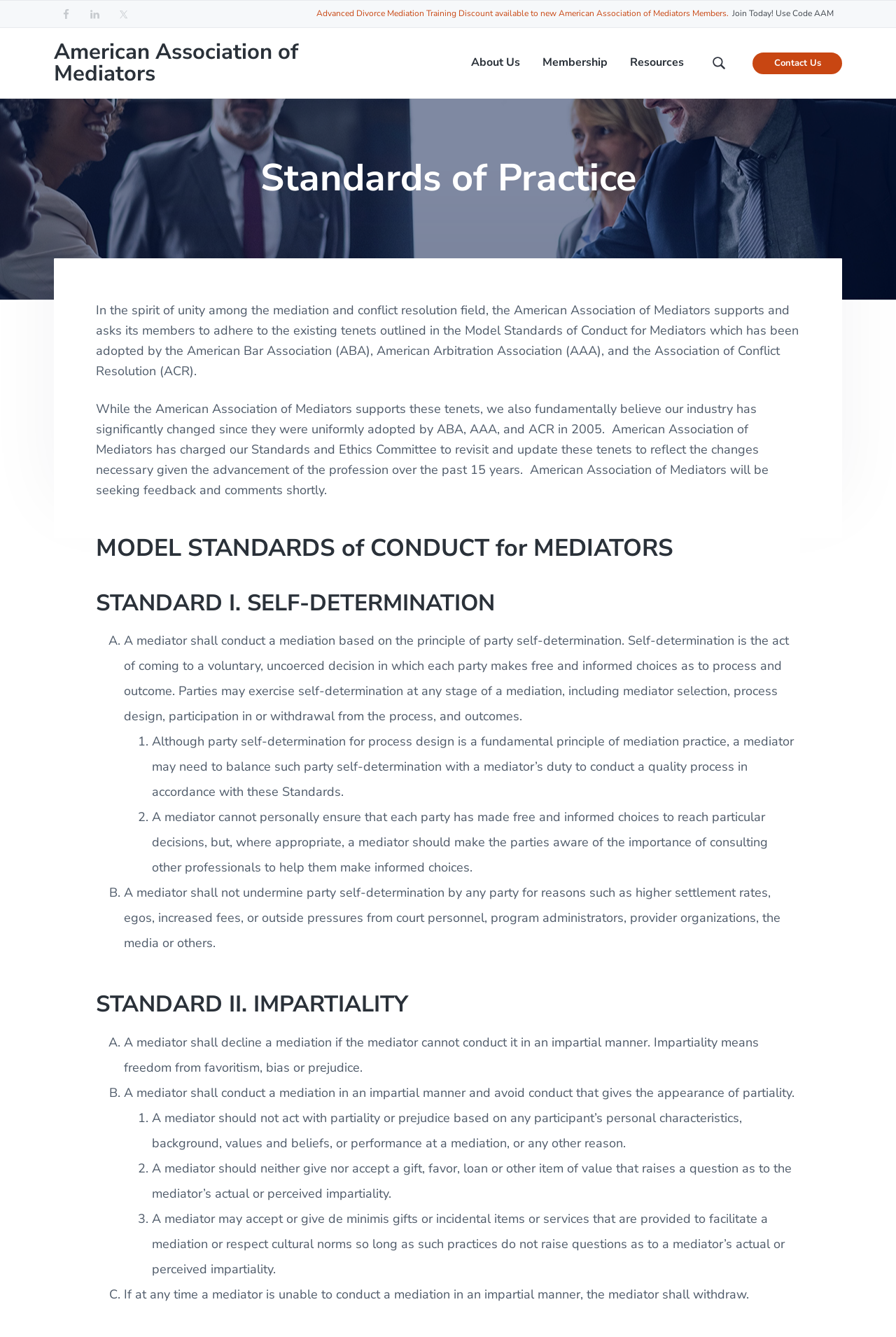How many social media links are present?
Provide a detailed answer to the question using information from the image.

I counted the number of social media links by looking at the links 'Facebook', 'LinkedIn', and 'Twitter' which are all grouped together, indicating that they are social media links.